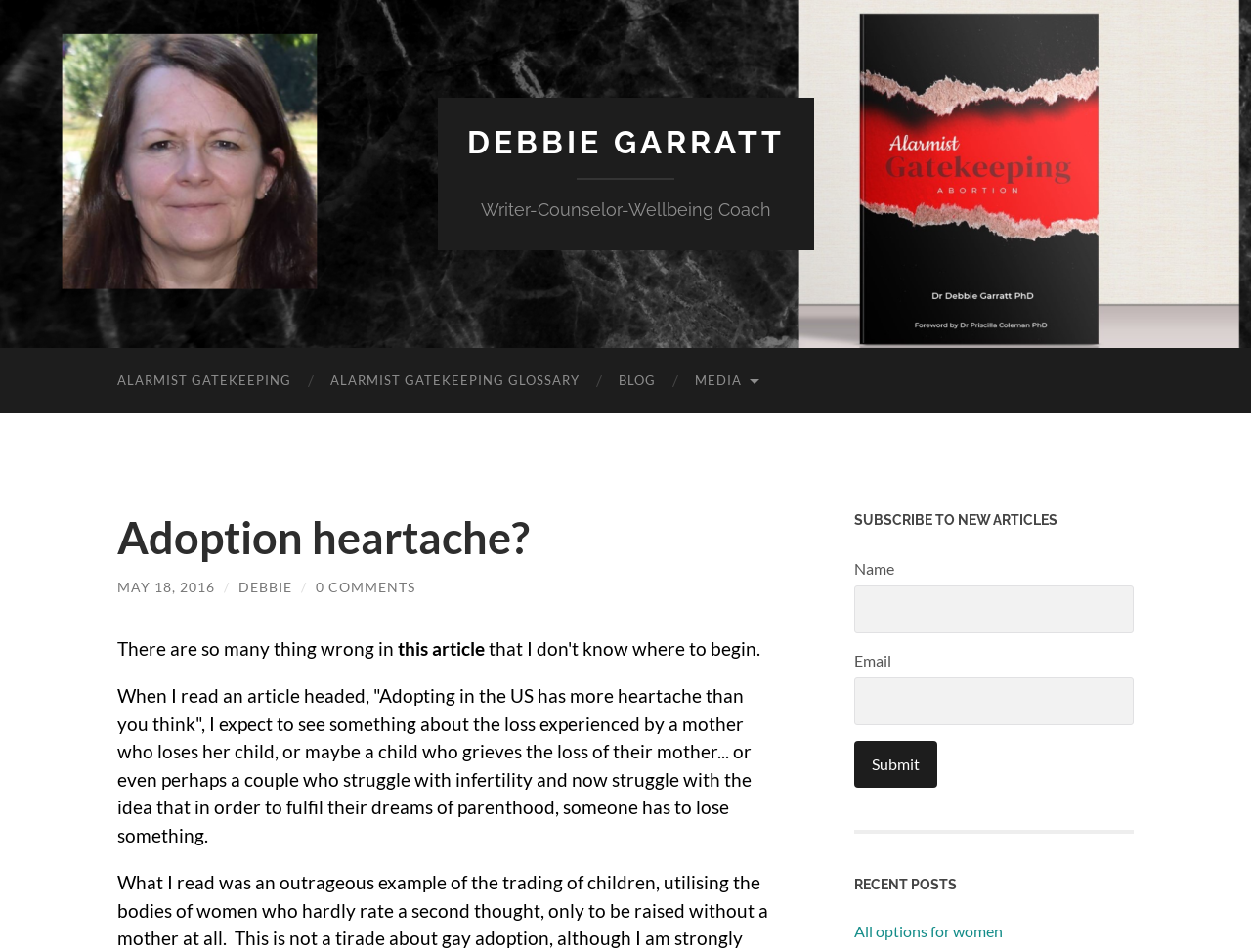Find and specify the bounding box coordinates that correspond to the clickable region for the instruction: "Subscribe to new articles".

[0.683, 0.588, 0.715, 0.607]